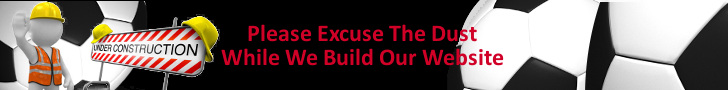Describe in detail everything you see in the image.

The image features a playful construction theme, prominently displaying a character in a hardhat and safety vest. It reinforces the message "Please Excuse The Dust" in bold, red lettering, indicating that the website is currently undergoing updates or construction. A construction sign reading "UNDER CONSTRUCTION" enhances the theme, surrounded by stylized soccer balls, underlining the football-centric context of the site. This visual clearly communicates to visitors that changes are being made and encourages patience during the process.